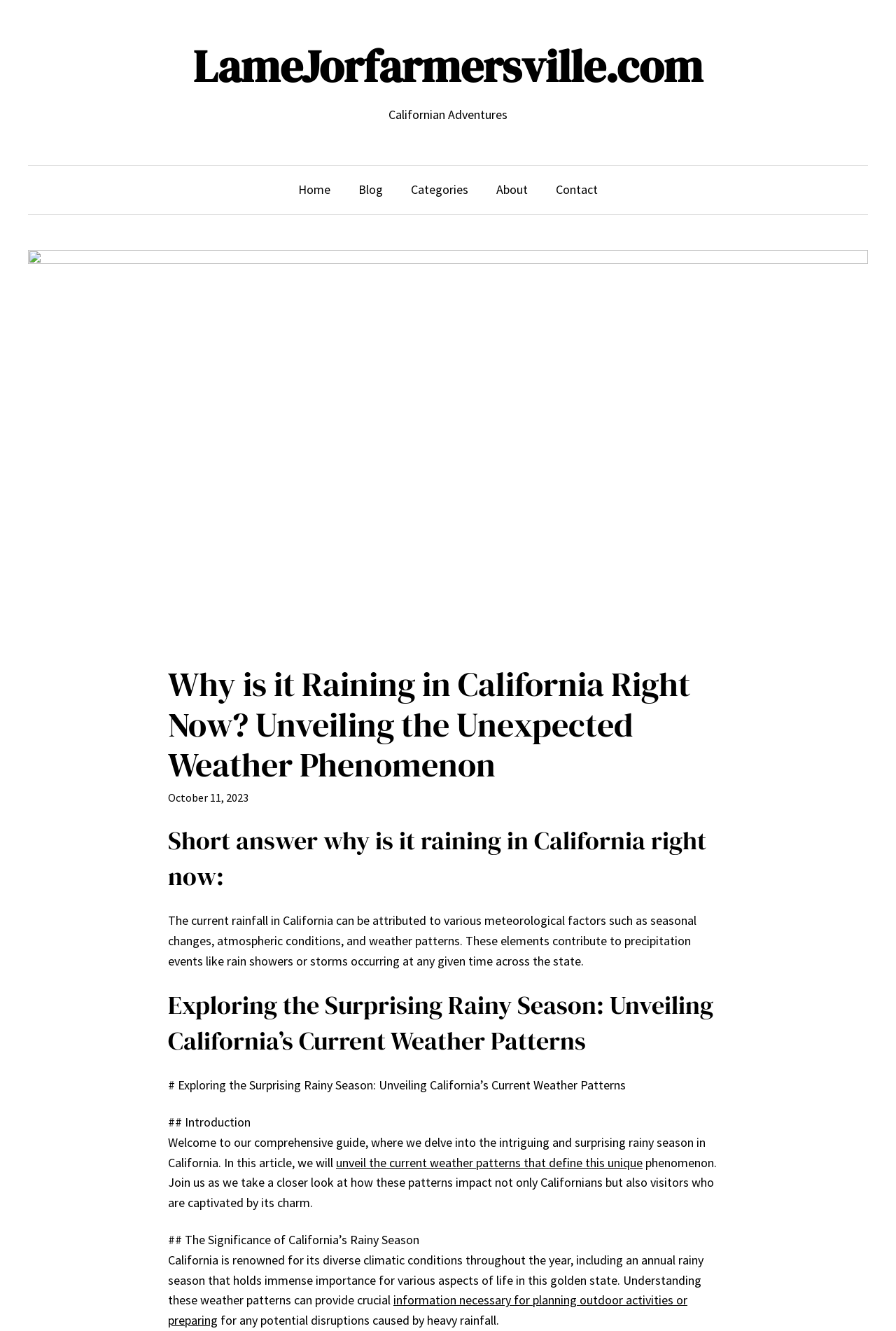Please determine the bounding box coordinates of the element to click on in order to accomplish the following task: "Click on the 'Blog' link". Ensure the coordinates are four float numbers ranging from 0 to 1, i.e., [left, top, right, bottom].

[0.4, 0.135, 0.427, 0.151]